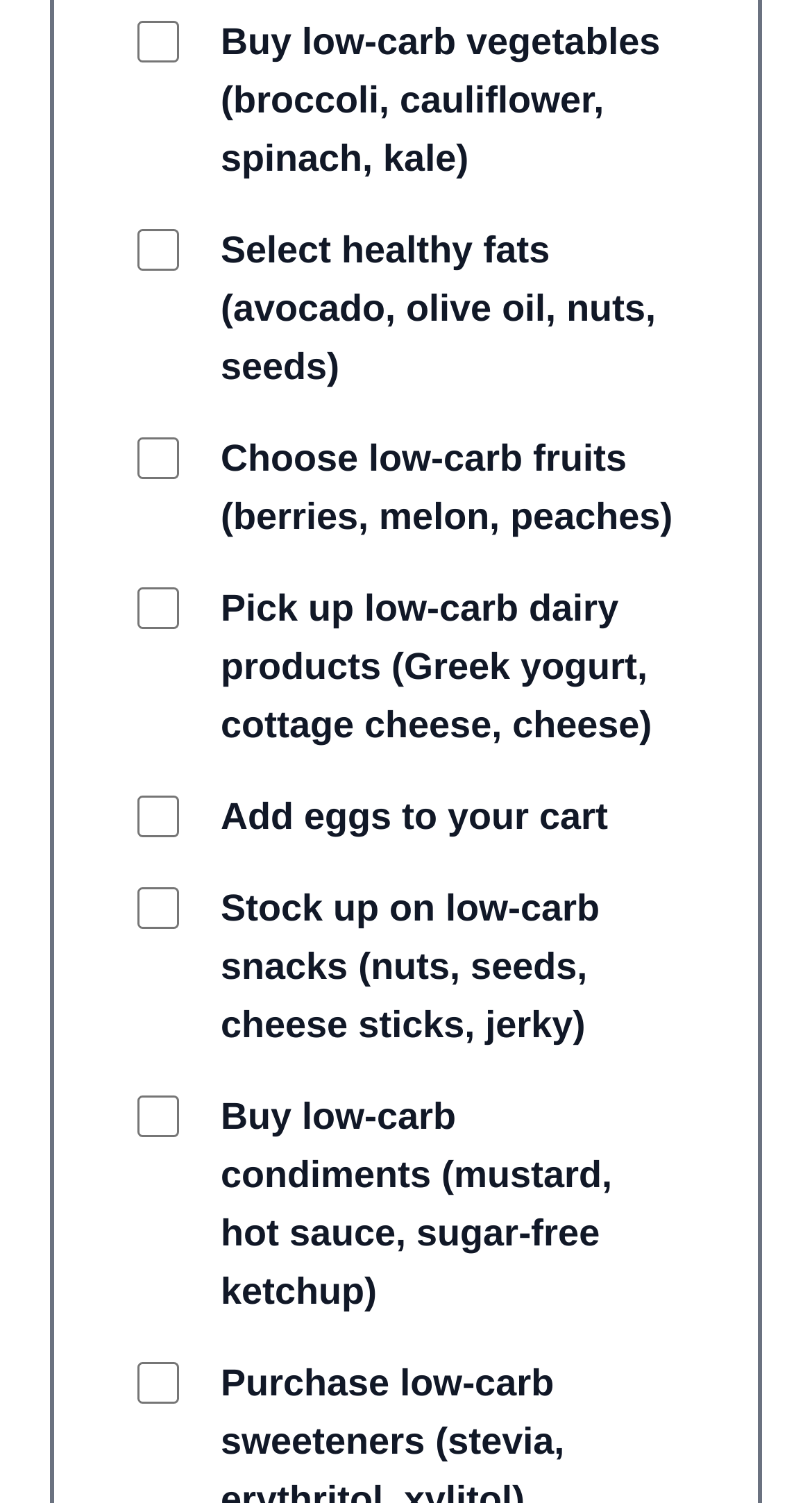Carefully observe the image and respond to the question with a detailed answer:
Are there any low-carb fruits mentioned?

The checkbox option 'Choose low-carb fruits (berries, melon, peaches)' mentions three low-carb fruits: berries, melon, and peaches.